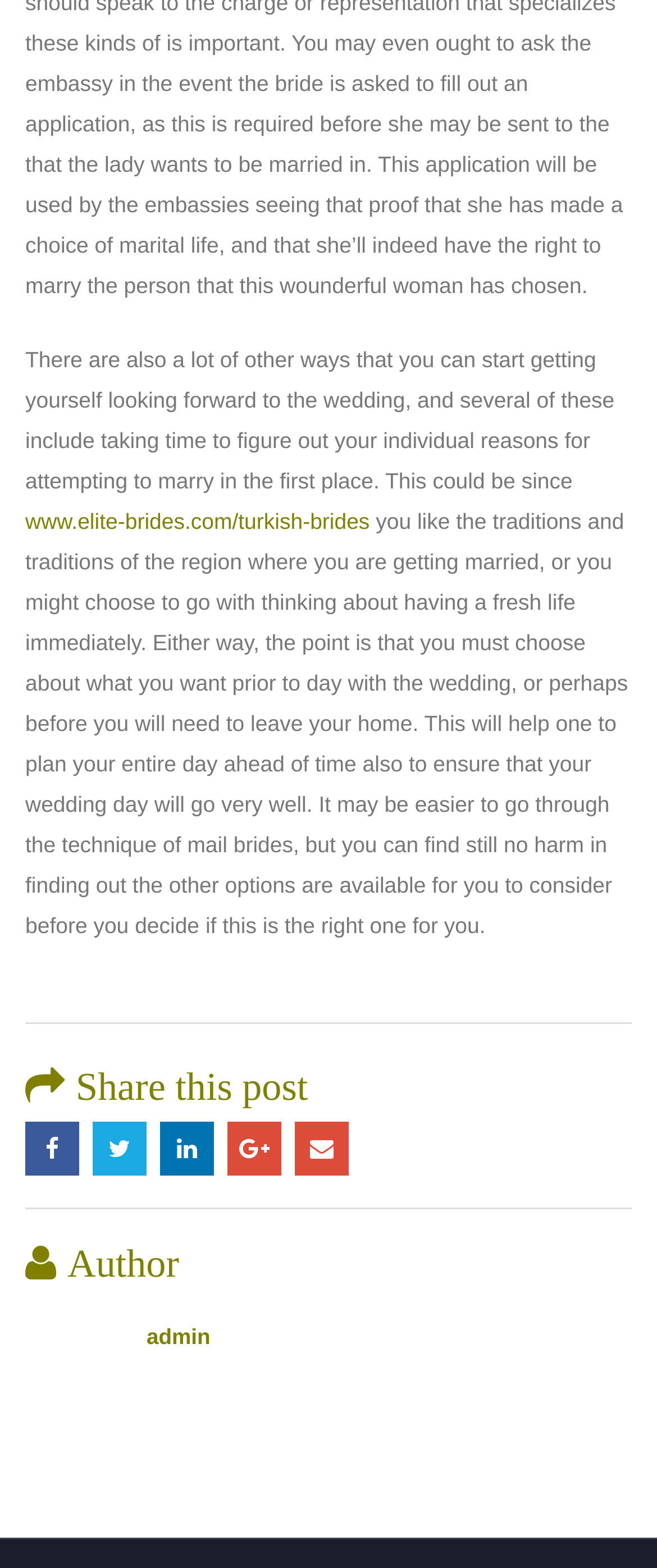Who is the author of the post?
Refer to the image and provide a detailed answer to the question.

The author of the post is identified as 'admin' at the bottom of the article, which suggests that the author is an administrator or a user with administrative privileges.